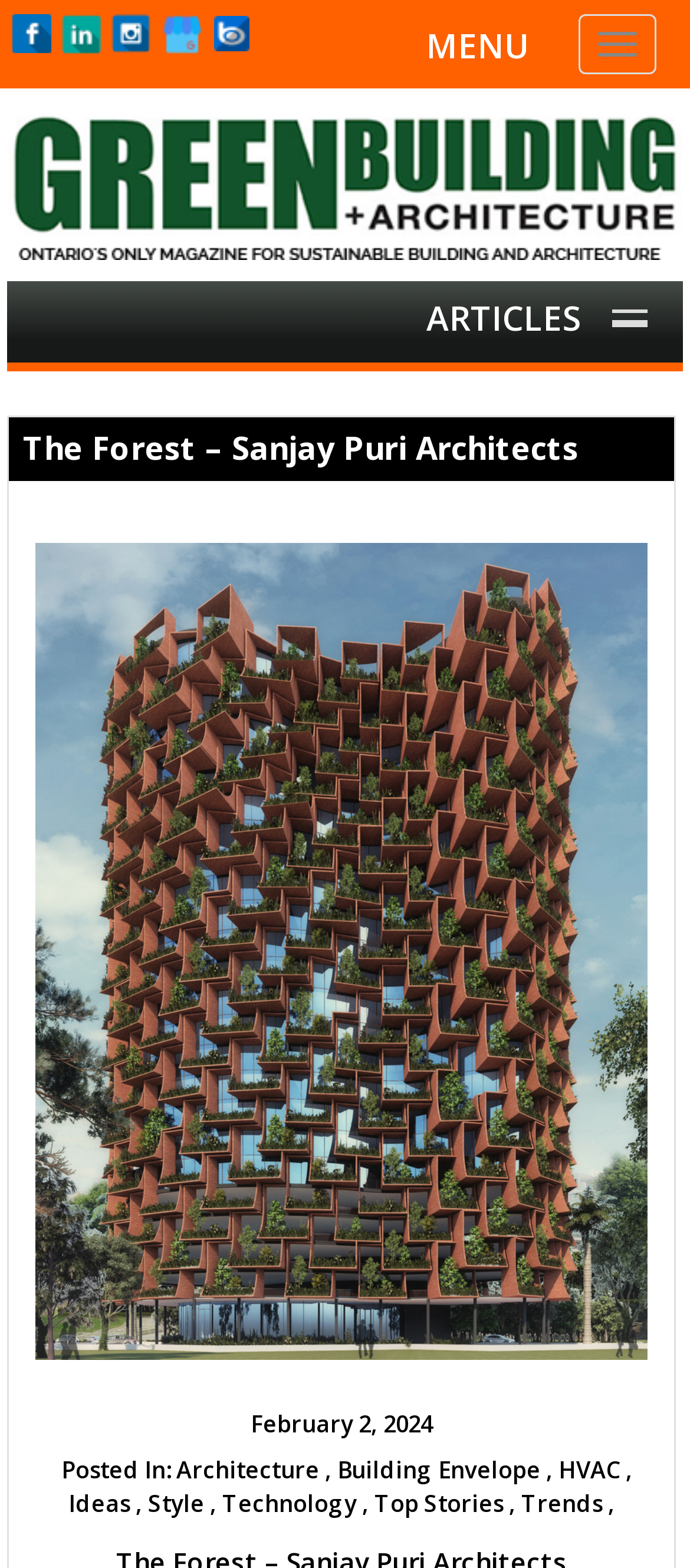What is the position of the 'Toggle navigation' button?
Provide an in-depth and detailed answer to the question.

The question asks for the position of the 'Toggle navigation' button. By analyzing the bounding box coordinates of the button, we can see that its y1 and y2 values are 0.009 and 0.047, respectively, which indicates that it is located at the top of the webpage. Additionally, its x1 and x2 values are 0.839 and 0.952, respectively, which indicates that it is located at the right side of the webpage. Therefore, the position of the 'Toggle navigation' button is top right.